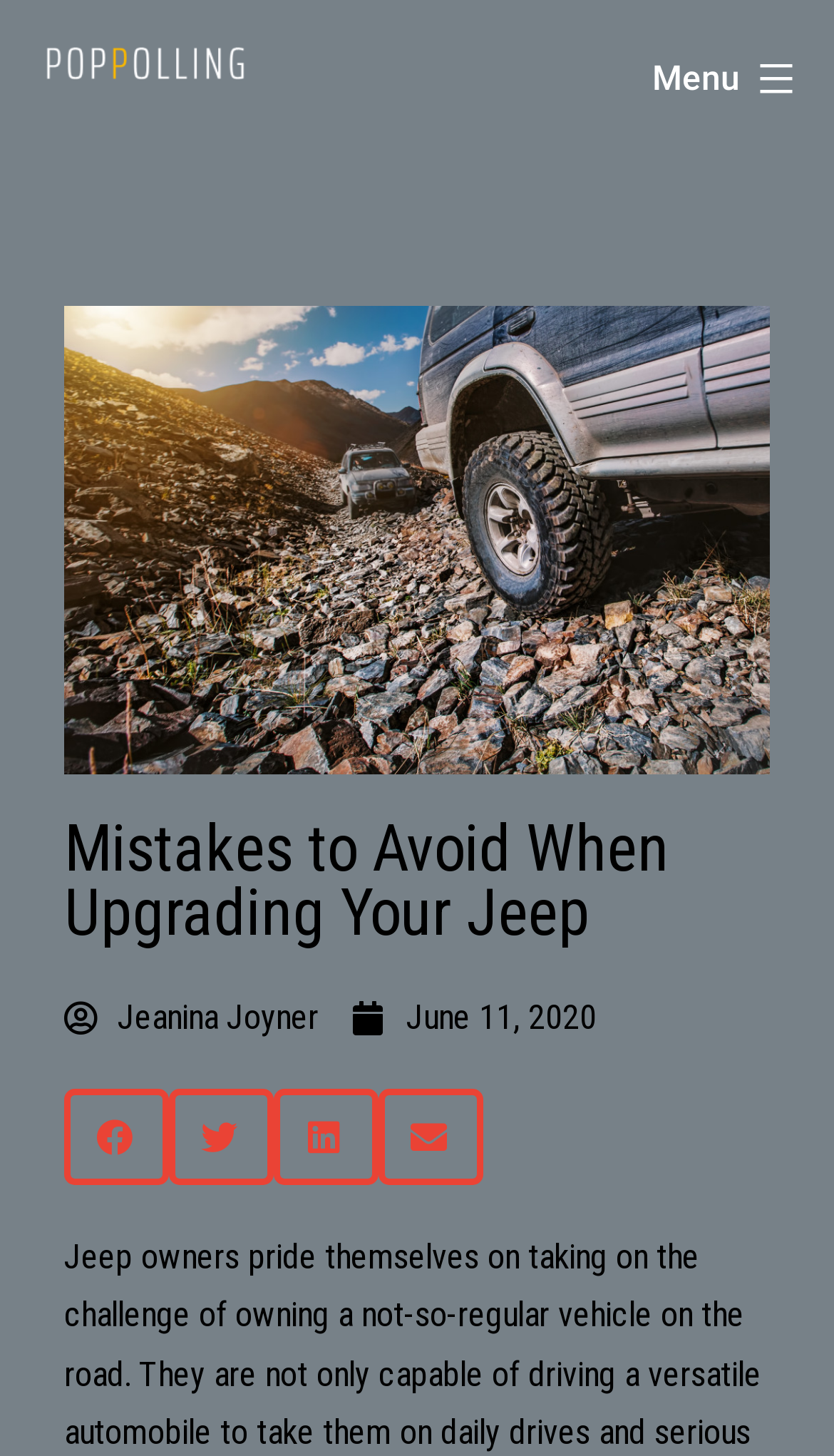Find the bounding box coordinates of the element I should click to carry out the following instruction: "Open the menu".

[0.744, 0.022, 1.0, 0.087]